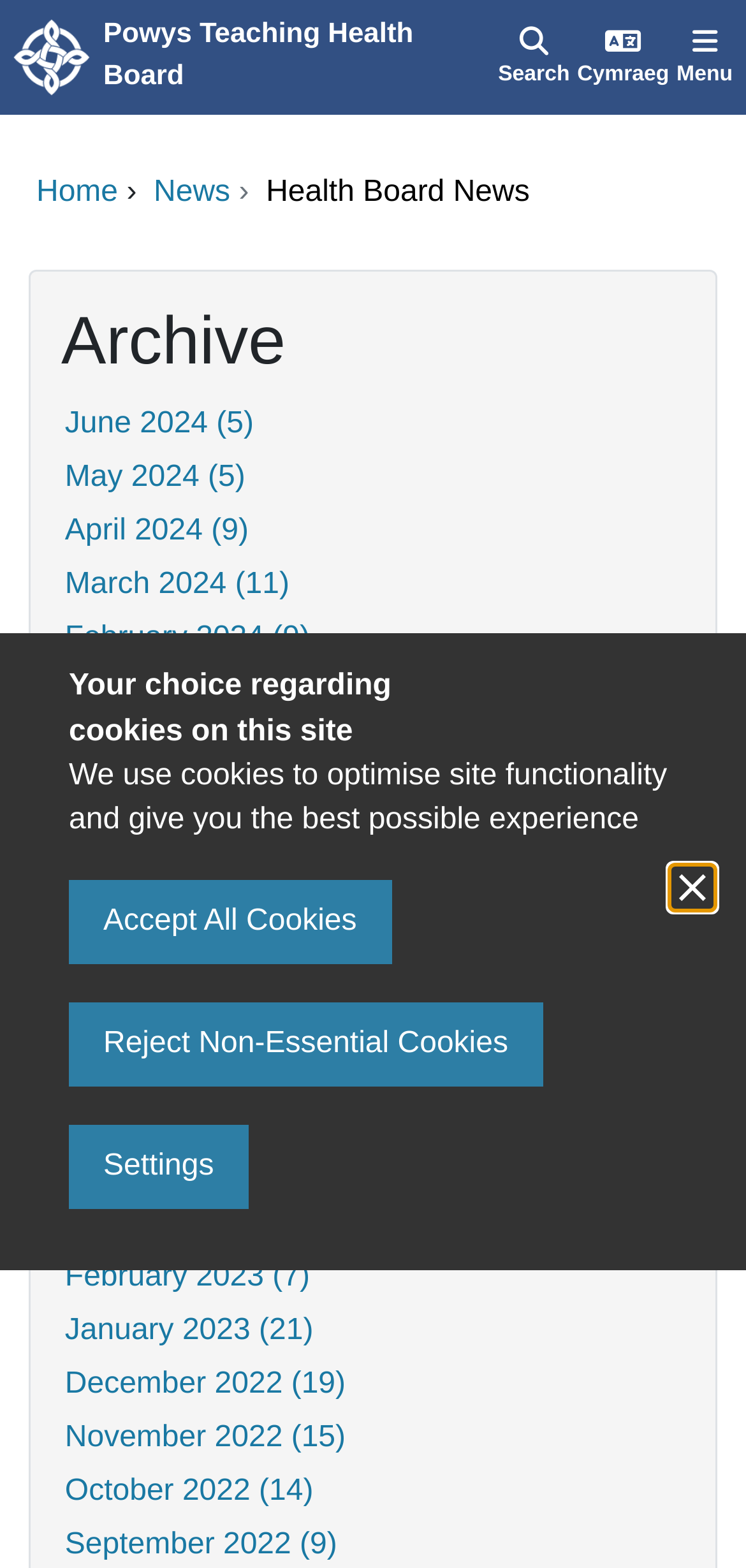Find and indicate the bounding box coordinates of the region you should select to follow the given instruction: "Search for something".

[0.663, 0.0, 0.769, 0.073]